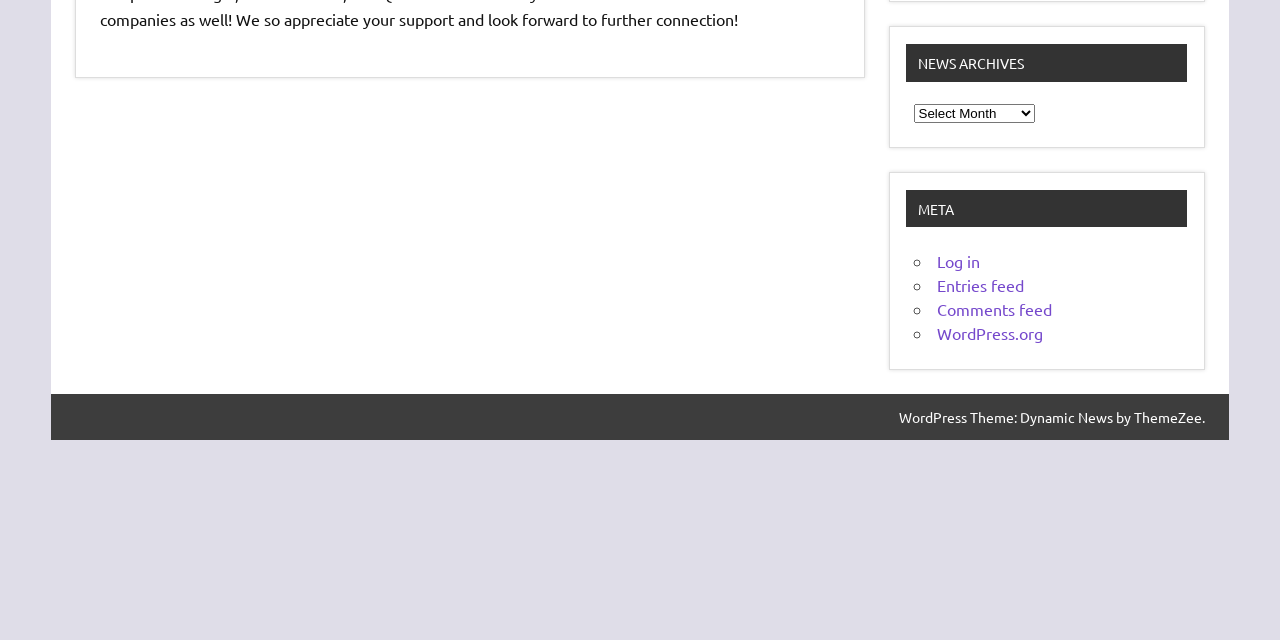Extract the bounding box coordinates for the HTML element that matches this description: "Technology woes and technology benefits". The coordinates should be four float numbers between 0 and 1, i.e., [left, top, right, bottom].

None